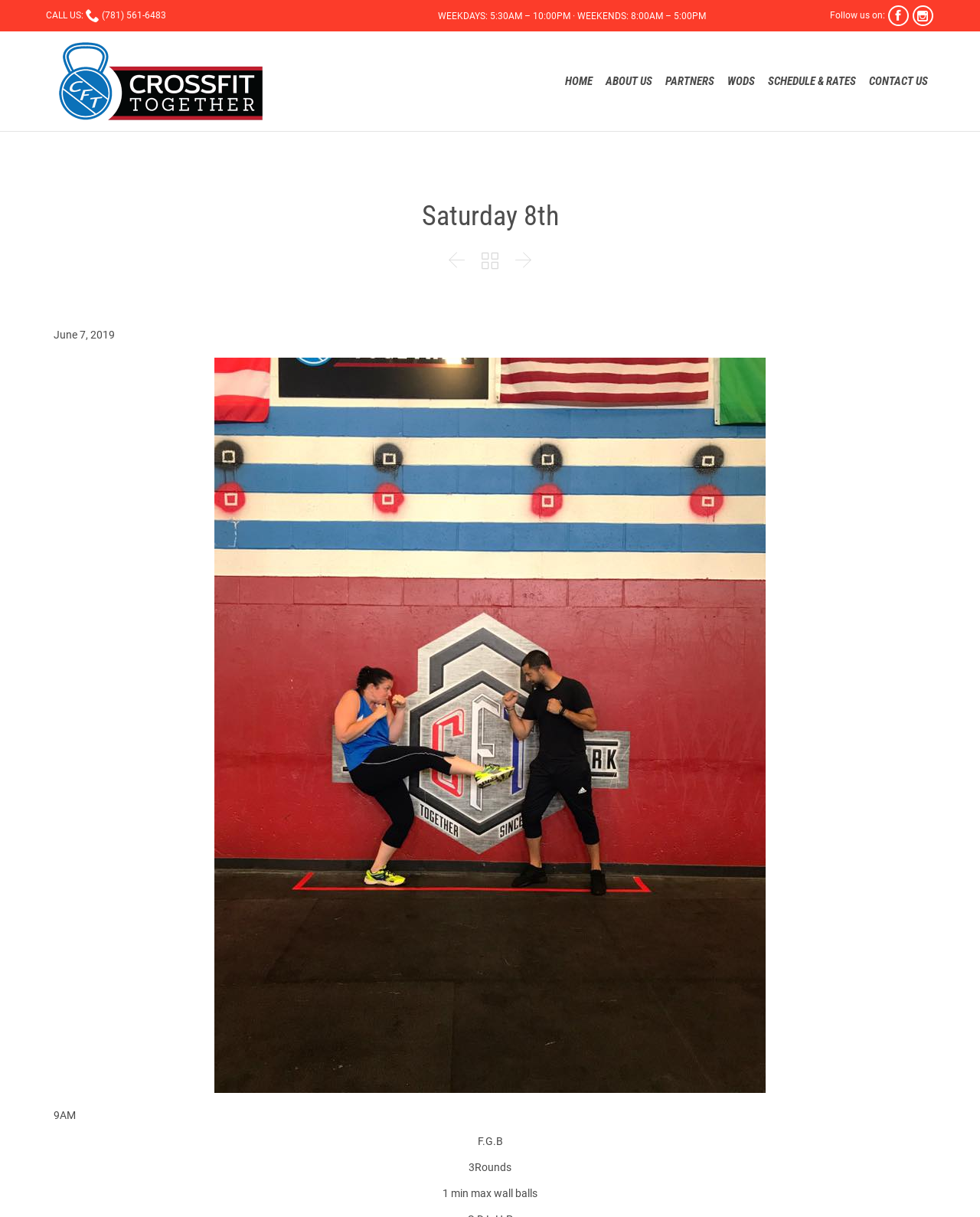Provide a thorough description of the webpage you see.

The webpage appears to be the homepage of CrossFit Together, a fitness center. At the top left, there is a layout table containing the gym's contact information, including a phone number and hours of operation. Below this, there is a social media section with links to follow the gym on various platforms, represented by icons.

In the top center, there is a large heading that reads "Saturday 8th". Below this, there is a navigation menu with links to different sections of the website, including "HOME", "ABOUT US", "PARTNERS", "WODS", "SCHEDULE & RATES", and "CONTACT US". These links are arranged horizontally across the page.

On the right side of the page, there is a layout table containing three links represented by icons. Below this, there is a section that appears to be a workout schedule or calendar. This section includes a date, "June 7, 2019", and a workout time, "9AM". There is also information about the workout, including the name "F.G.B", the number of rounds, and a description of the exercise, "1 min max wall balls".

At the very top right of the page, there is a link to "Skip to content", which suggests that the page may have a lot of content and this link allows users to bypass the top section and go directly to the main content.